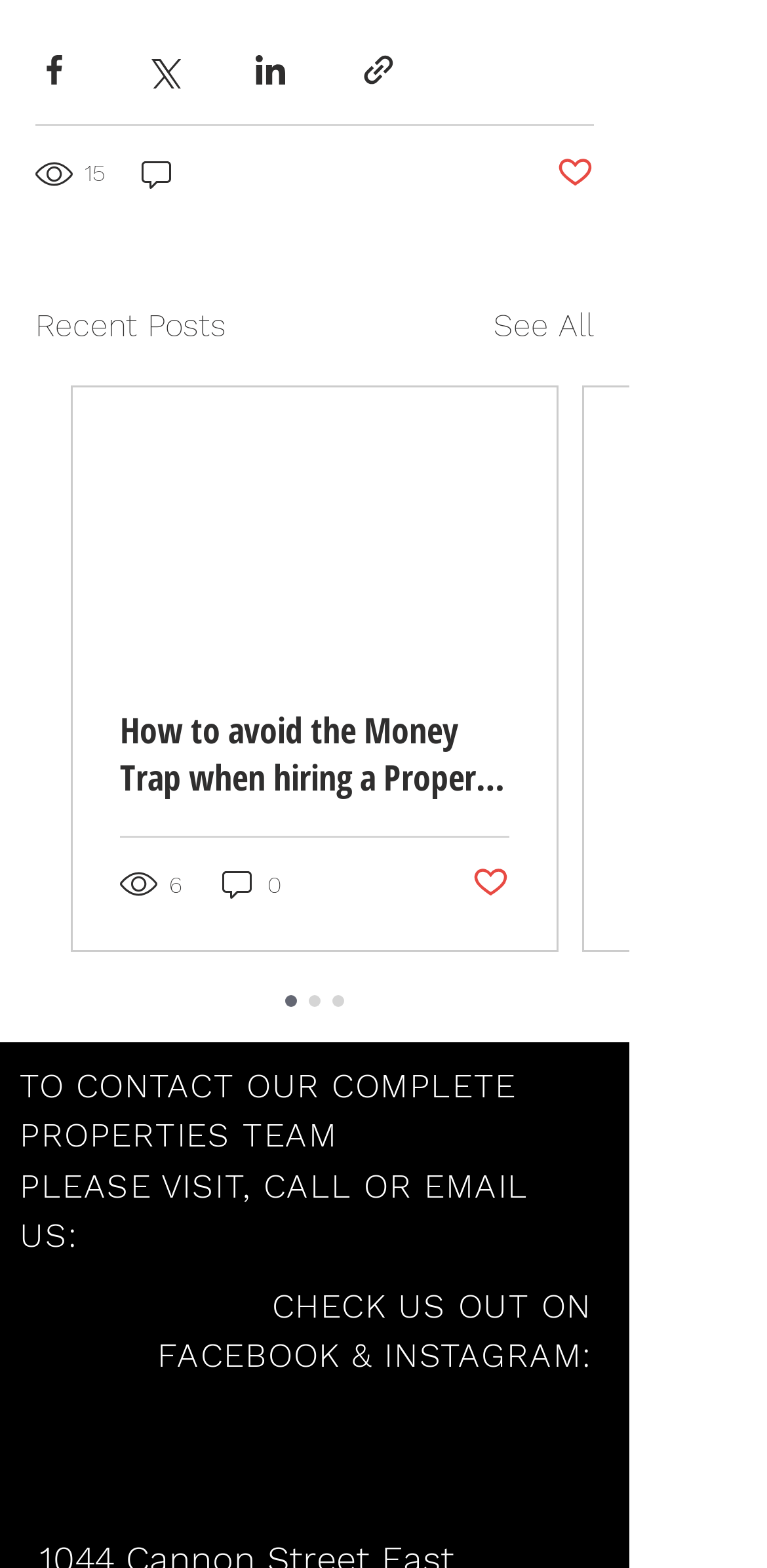Can you pinpoint the bounding box coordinates for the clickable element required for this instruction: "Share via Facebook"? The coordinates should be four float numbers between 0 and 1, i.e., [left, top, right, bottom].

[0.046, 0.032, 0.095, 0.056]